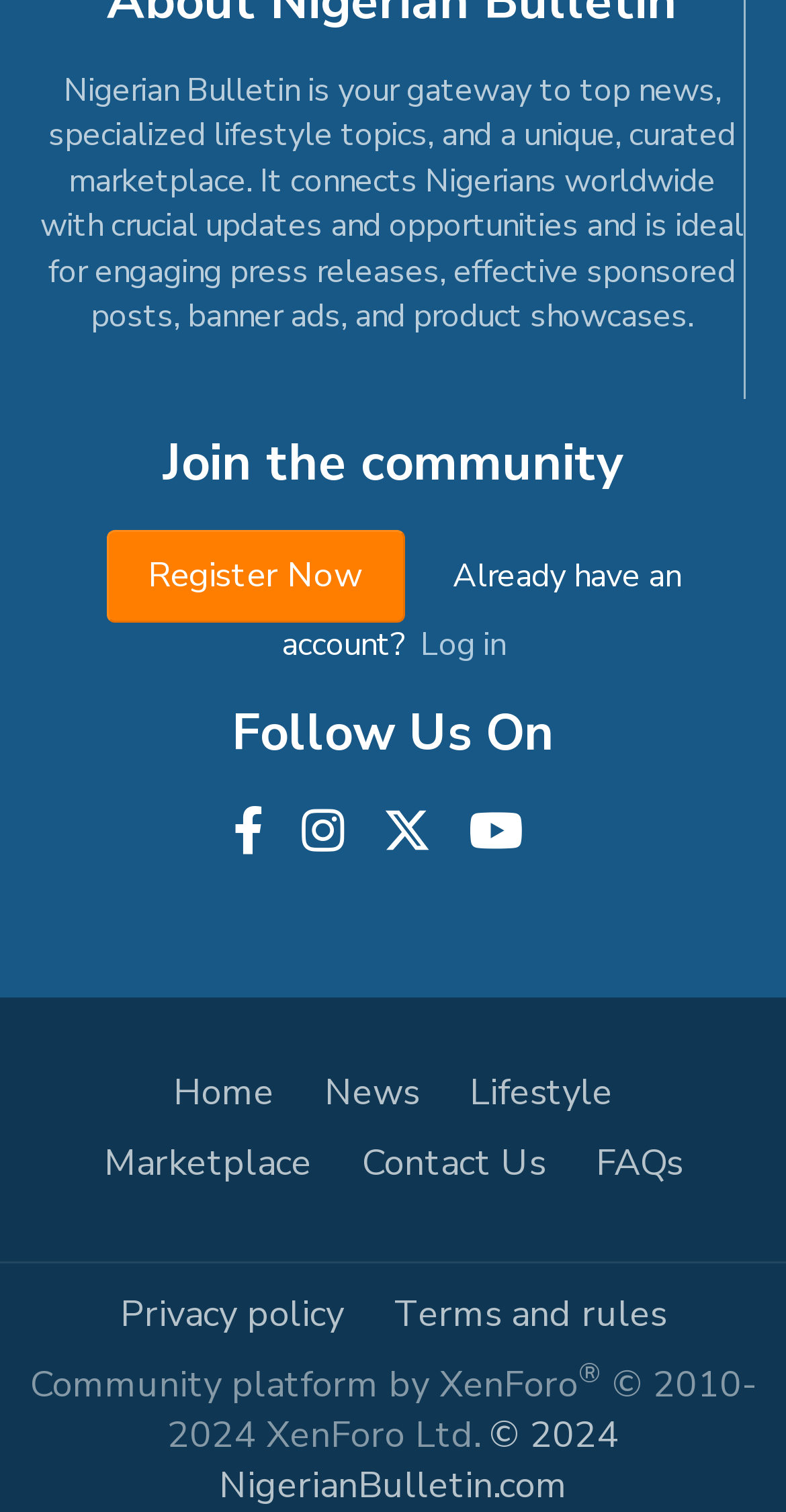What are the main sections of the website?
Answer with a single word or phrase, using the screenshot for reference.

Home, News, Lifestyle, Marketplace, Contact Us, FAQs